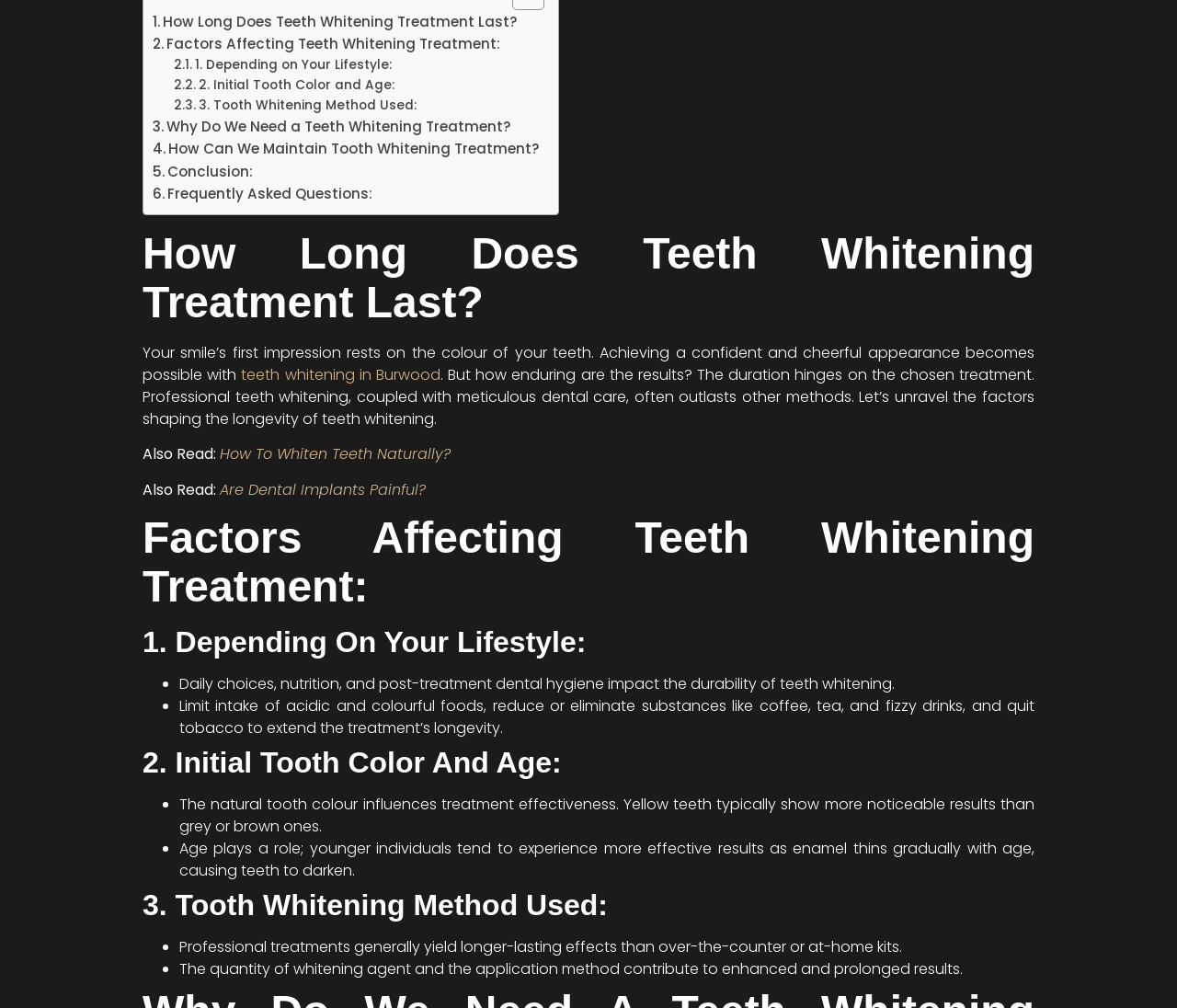Find and indicate the bounding box coordinates of the region you should select to follow the given instruction: "Explore 'Are Dental Implants Painful?'".

[0.187, 0.475, 0.362, 0.496]